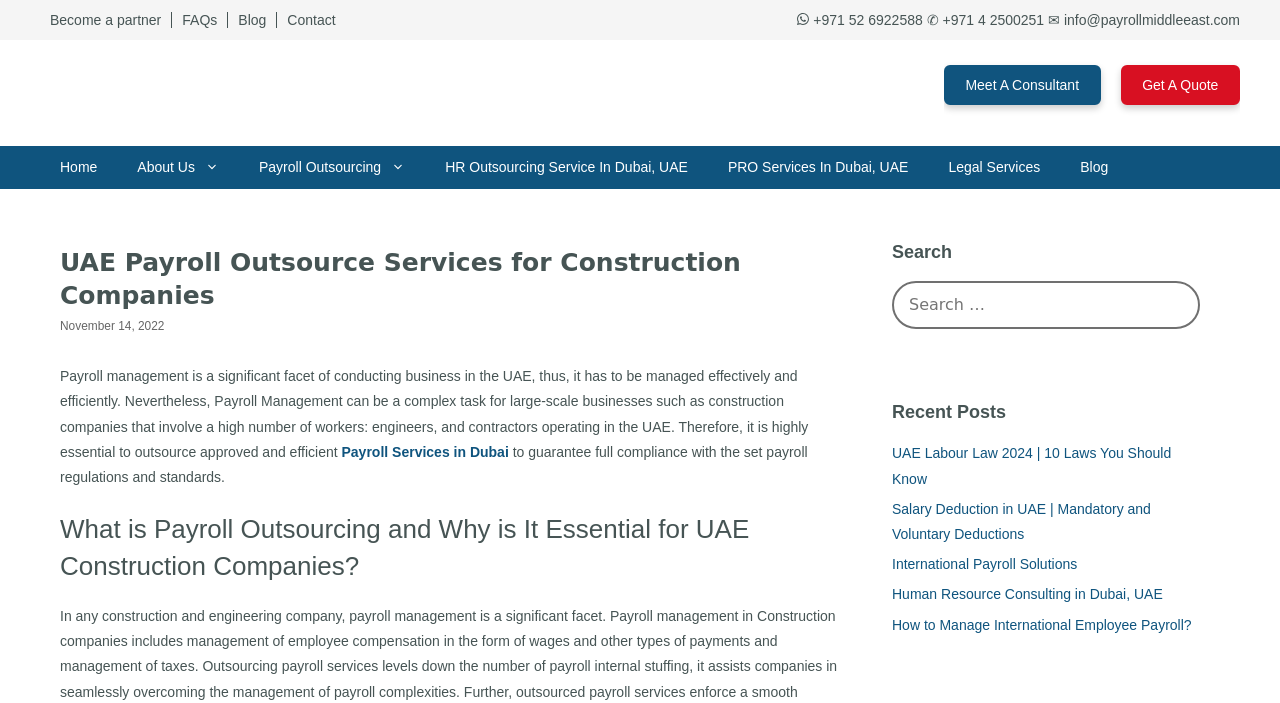Can you give a detailed response to the following question using the information from the image? What is the purpose of payroll outsourcing?

According to the webpage, the purpose of payroll outsourcing is to guarantee full compliance with the set payroll regulations and standards. This is mentioned in the text that discusses the importance of payroll management for construction companies.